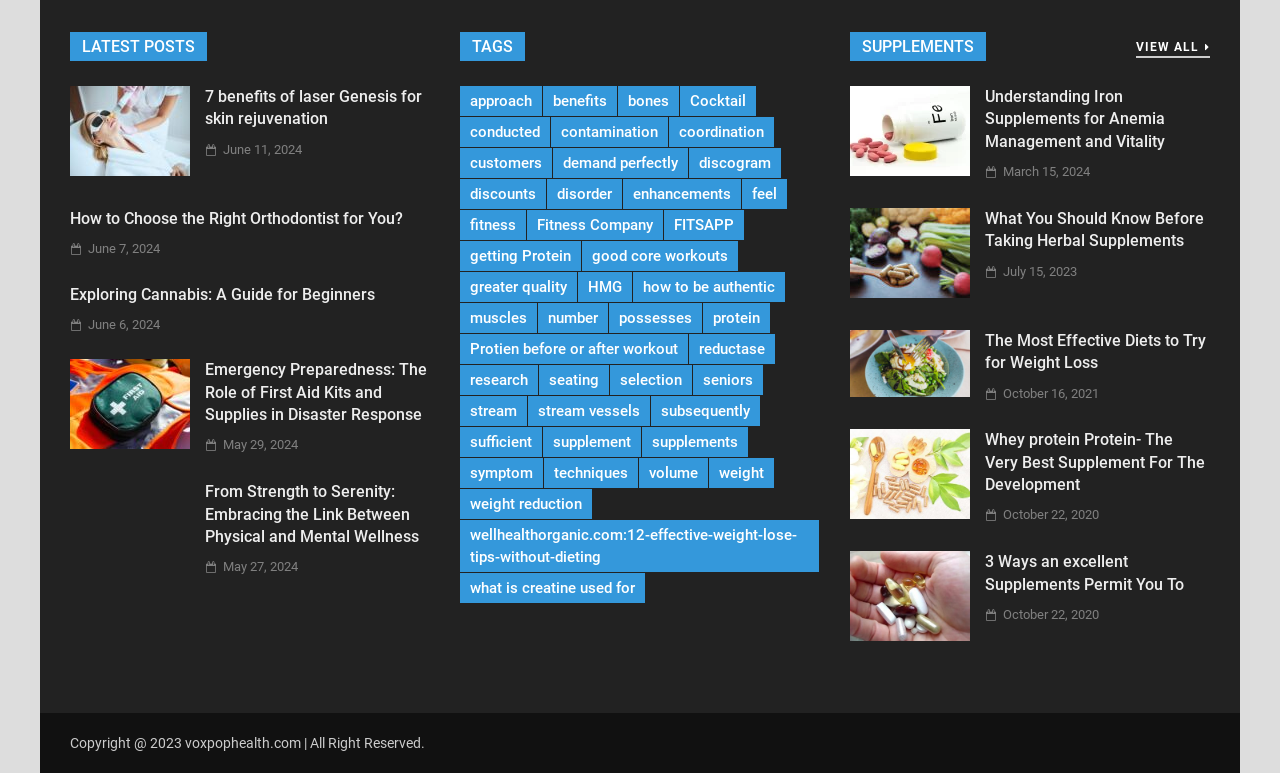Please identify the bounding box coordinates of the area that needs to be clicked to follow this instruction: "Read the article '7 benefits of laser Genesis for skin rejuvenation'".

[0.055, 0.208, 0.148, 0.233]